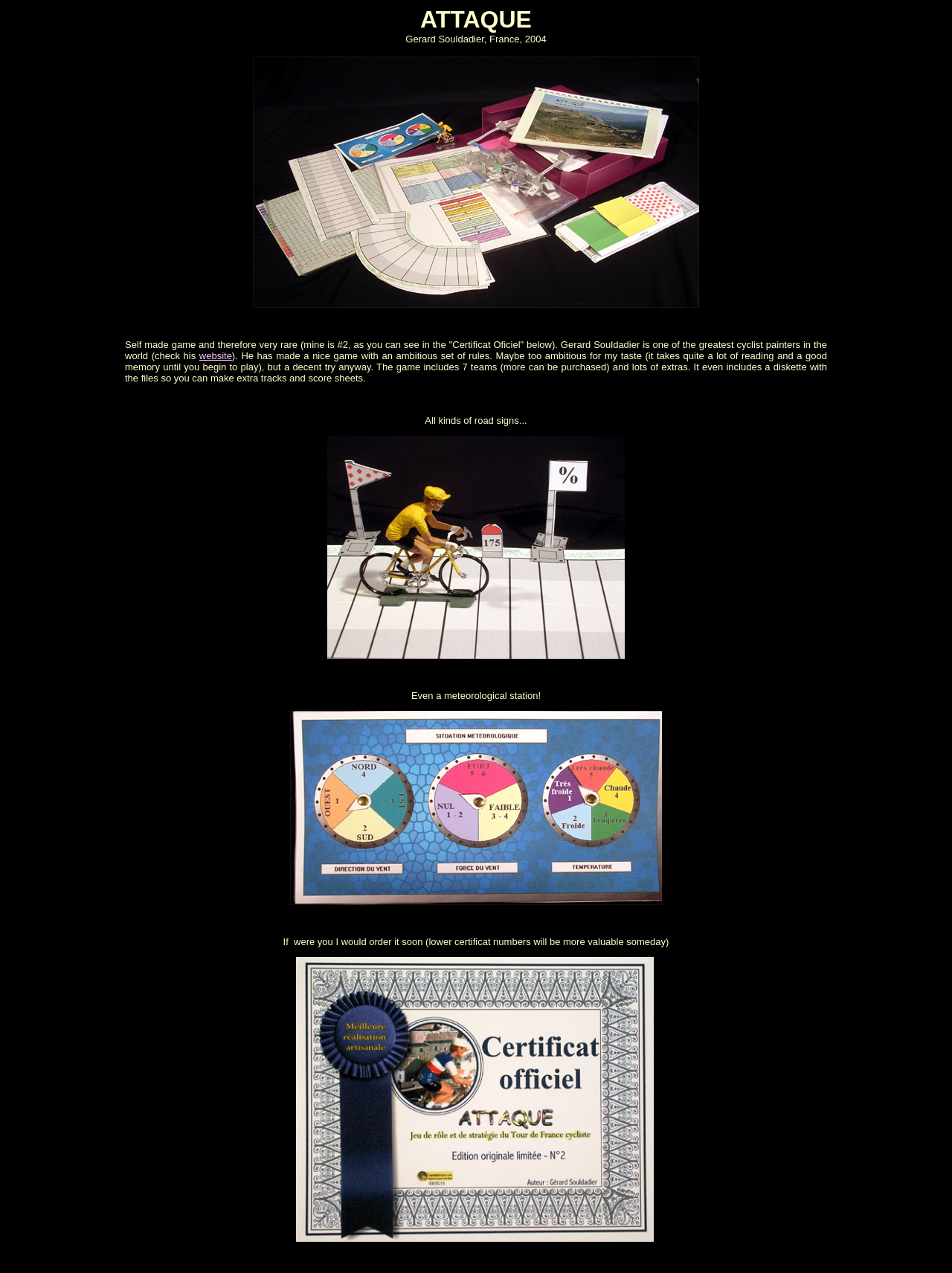Please examine the image and provide a detailed answer to the question: Who is the cyclist painter mentioned?

The webpage mentions Gerard Souldadier as one of the greatest cyclist painters in the world, and the text is found in the blockquote section of the webpage.